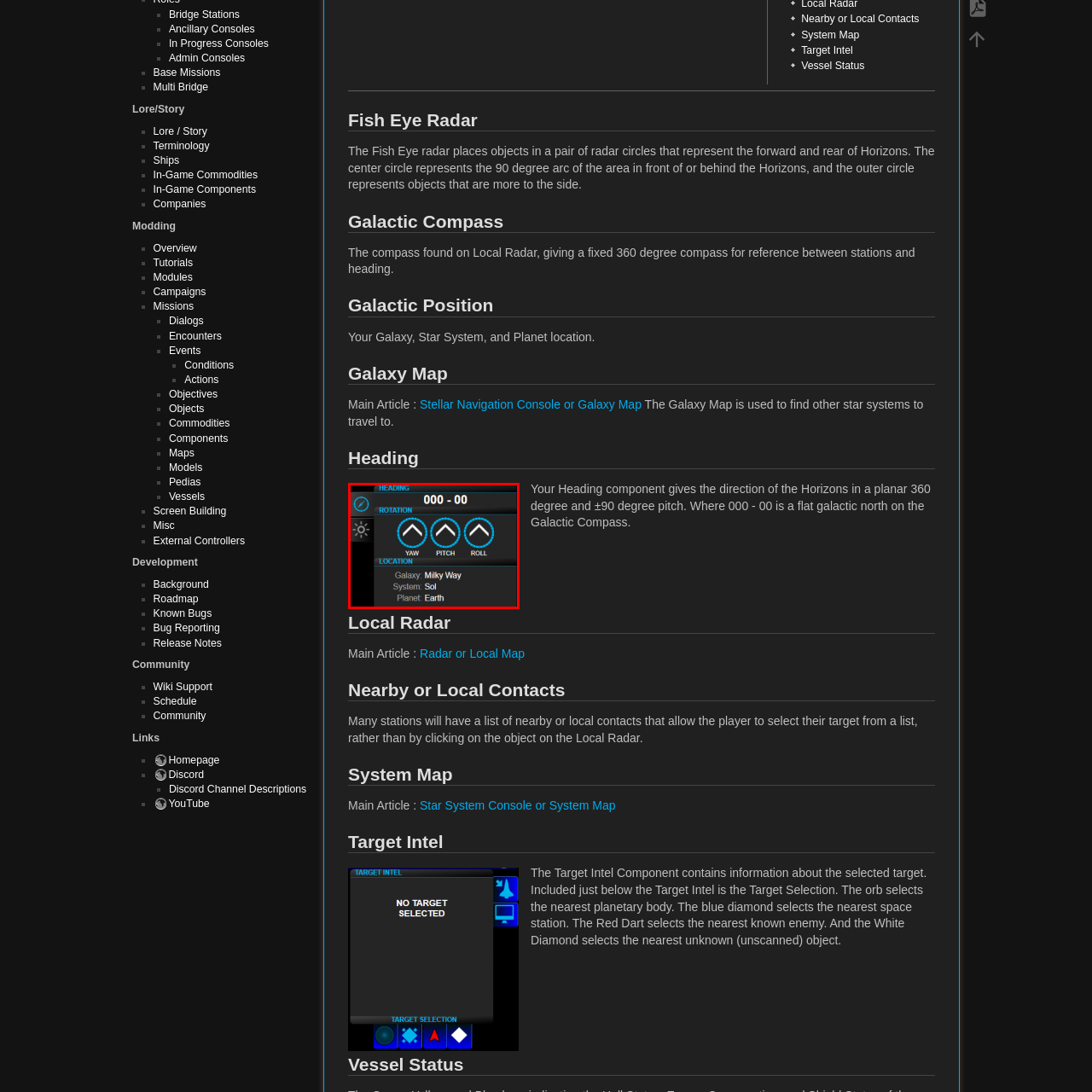What is the purpose of the 'Yaw', 'Pitch', and 'Roll' controls?
Carefully scrutinize the image inside the red bounding box and generate a comprehensive answer, drawing from the visual content.

The 'Yaw', 'Pitch', and 'Roll' controls, each represented with arrow icons, allow users to adjust the orientation of a spacecraft or similar vehicle effectively, which is essential for navigation and spatial orientation.